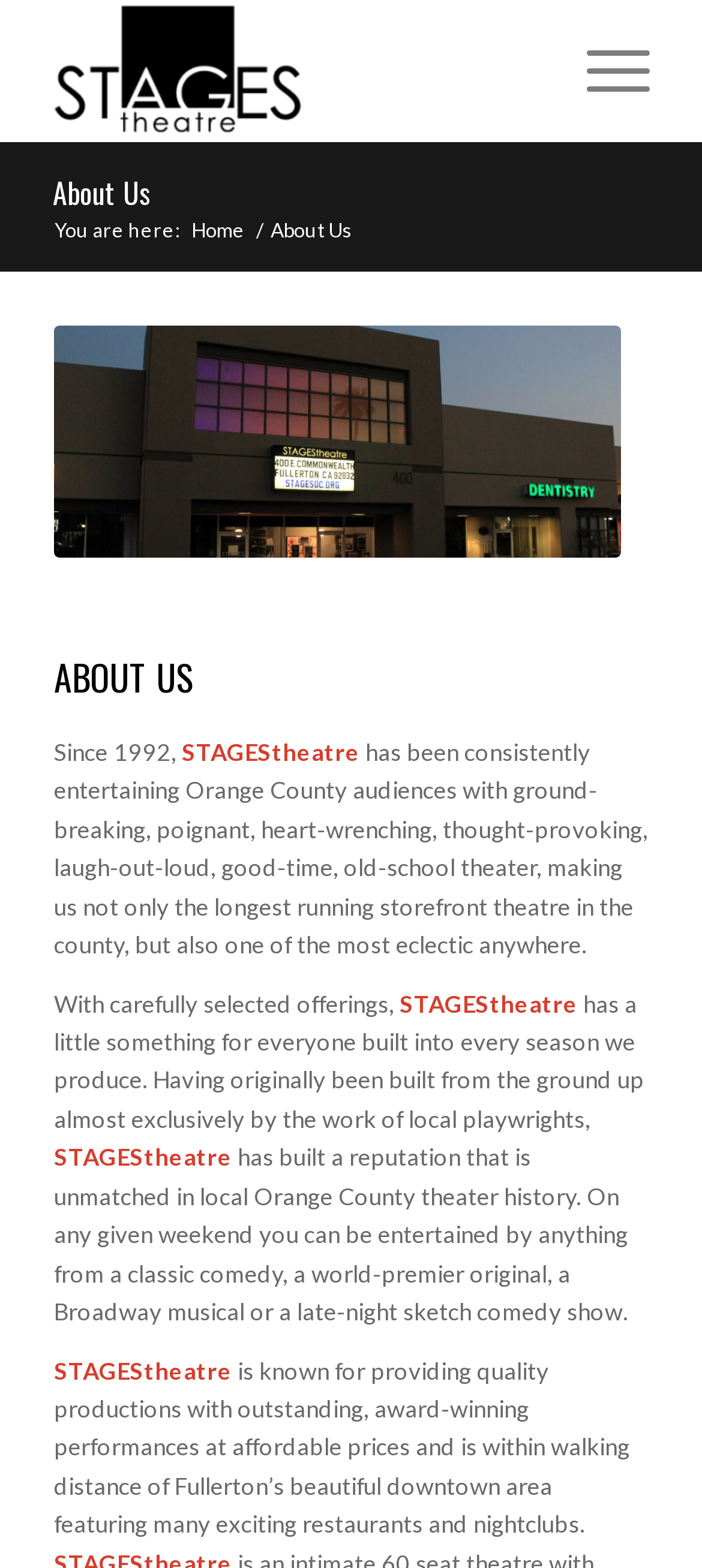Answer the question briefly using a single word or phrase: 
What is the longest running storefront theatre in?

Orange County